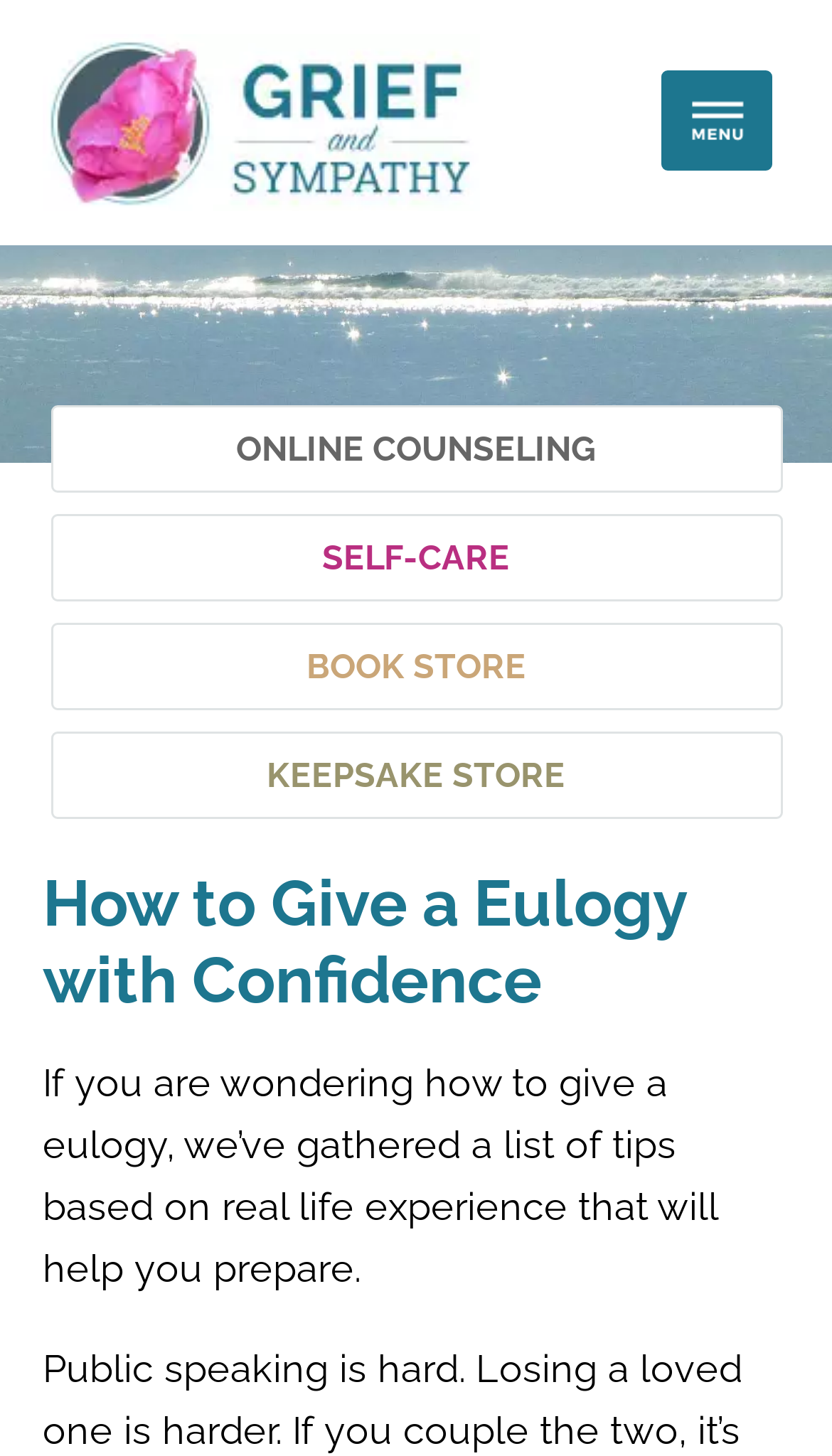Please provide a one-word or phrase answer to the question: 
What is the focus of the webpage?

Eulogy